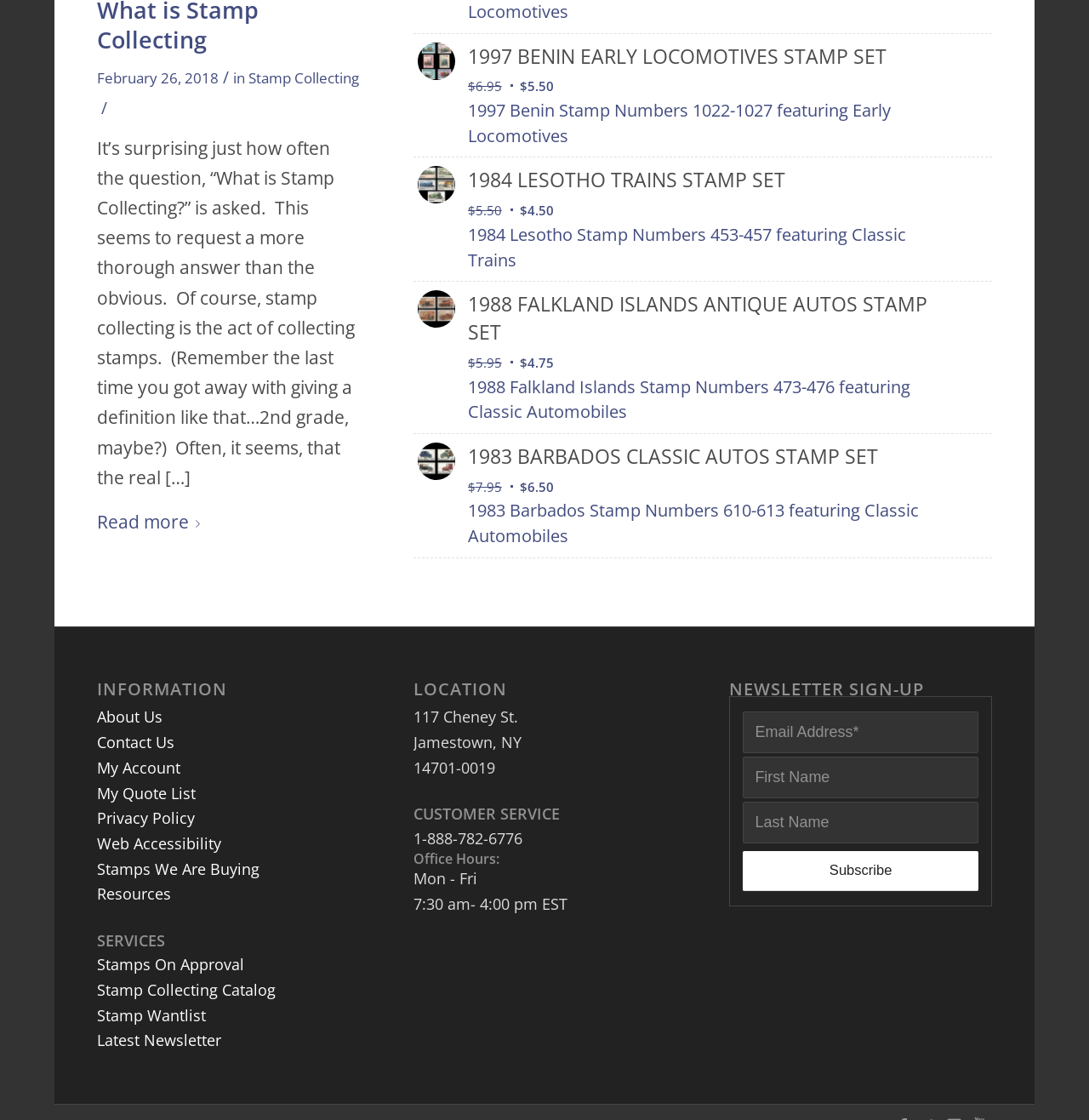Extract the bounding box coordinates for the UI element described as: "Stamps We Are Buying".

[0.089, 0.766, 0.238, 0.785]